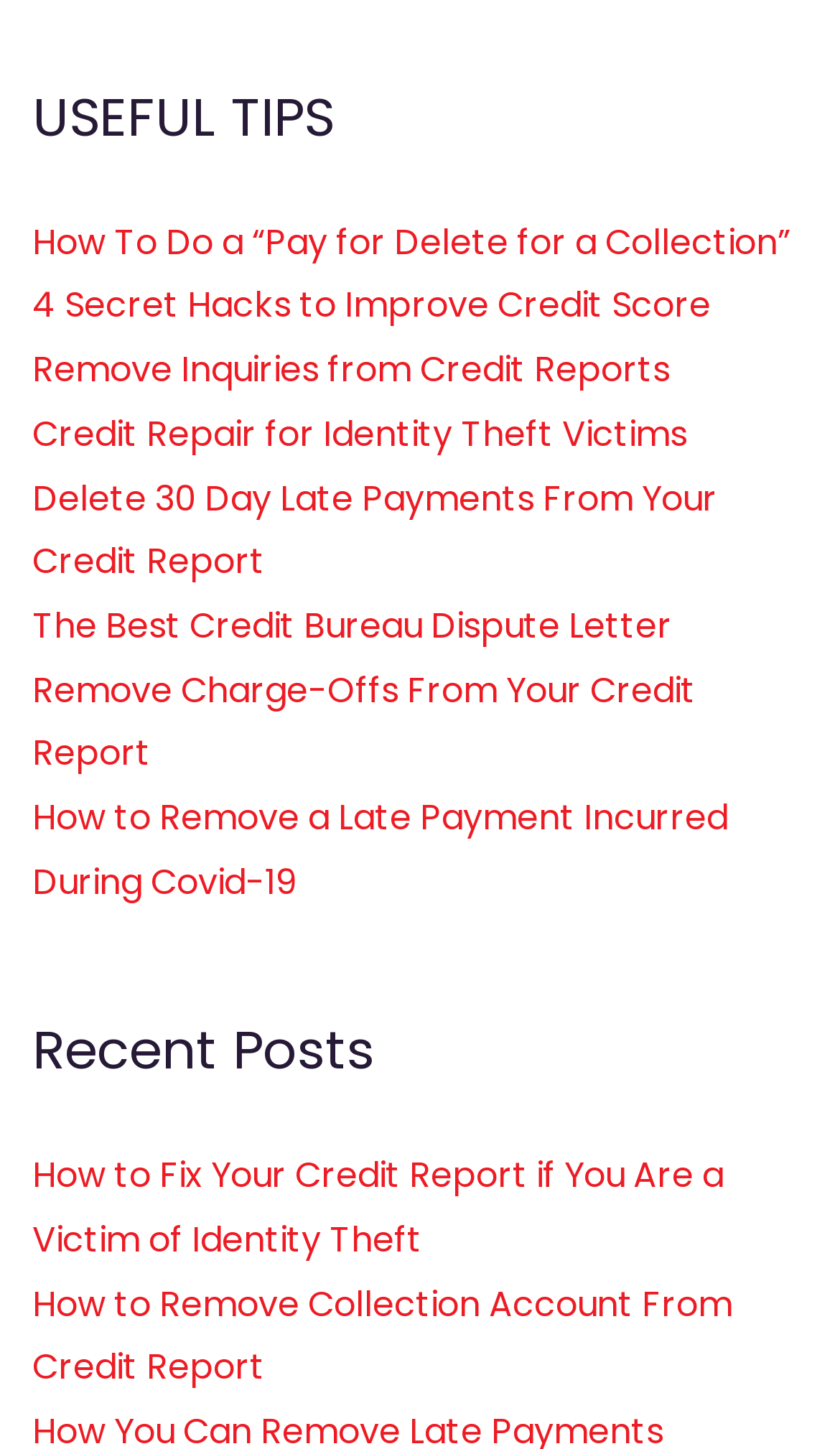Use one word or a short phrase to answer the question provided: 
What is the topic of the last link under the 'USEFUL TIPS' section?

Remove a Late Payment